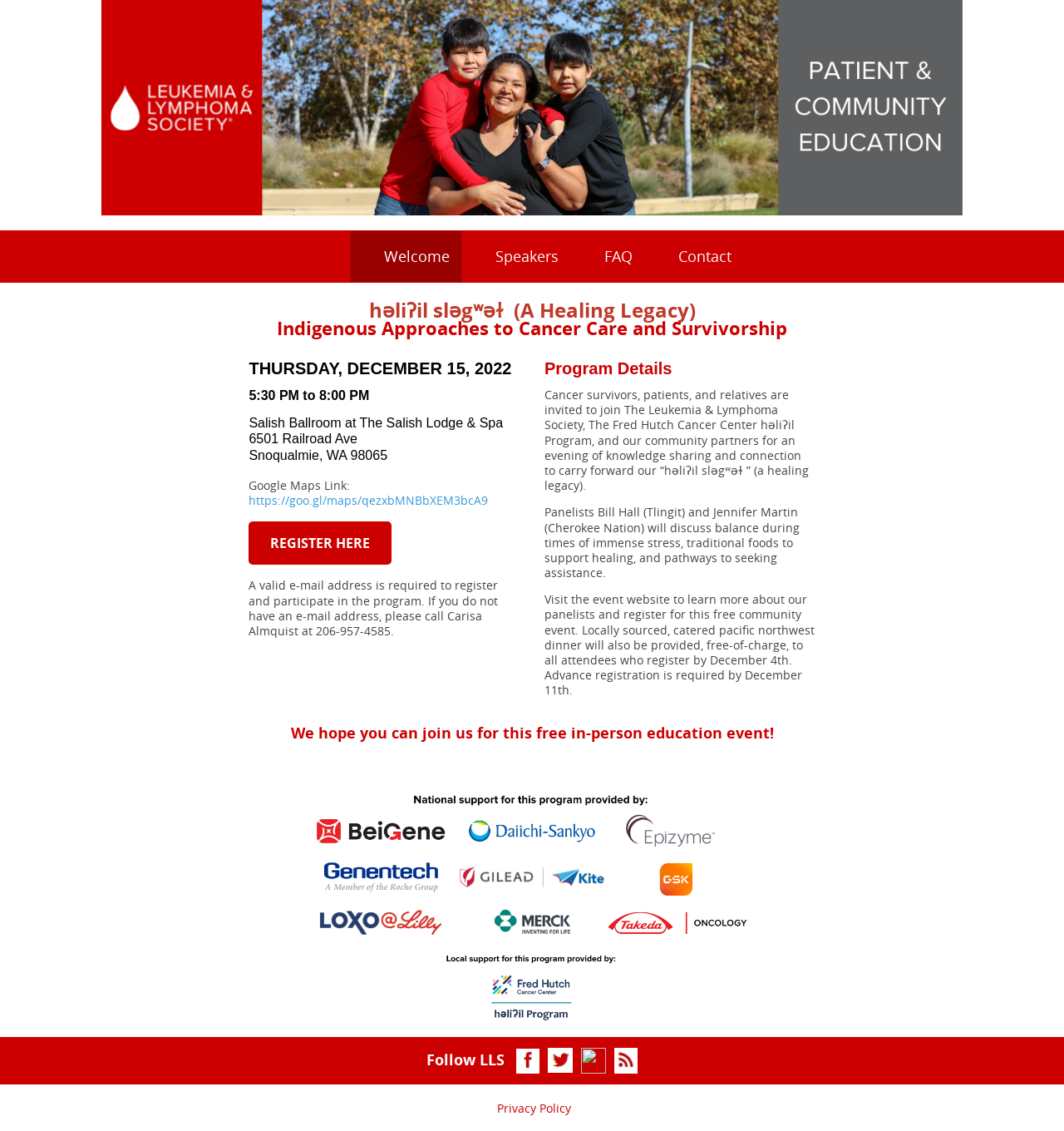Provide a one-word or one-phrase answer to the question:
What is the purpose of the event?

Knowledge sharing and connection